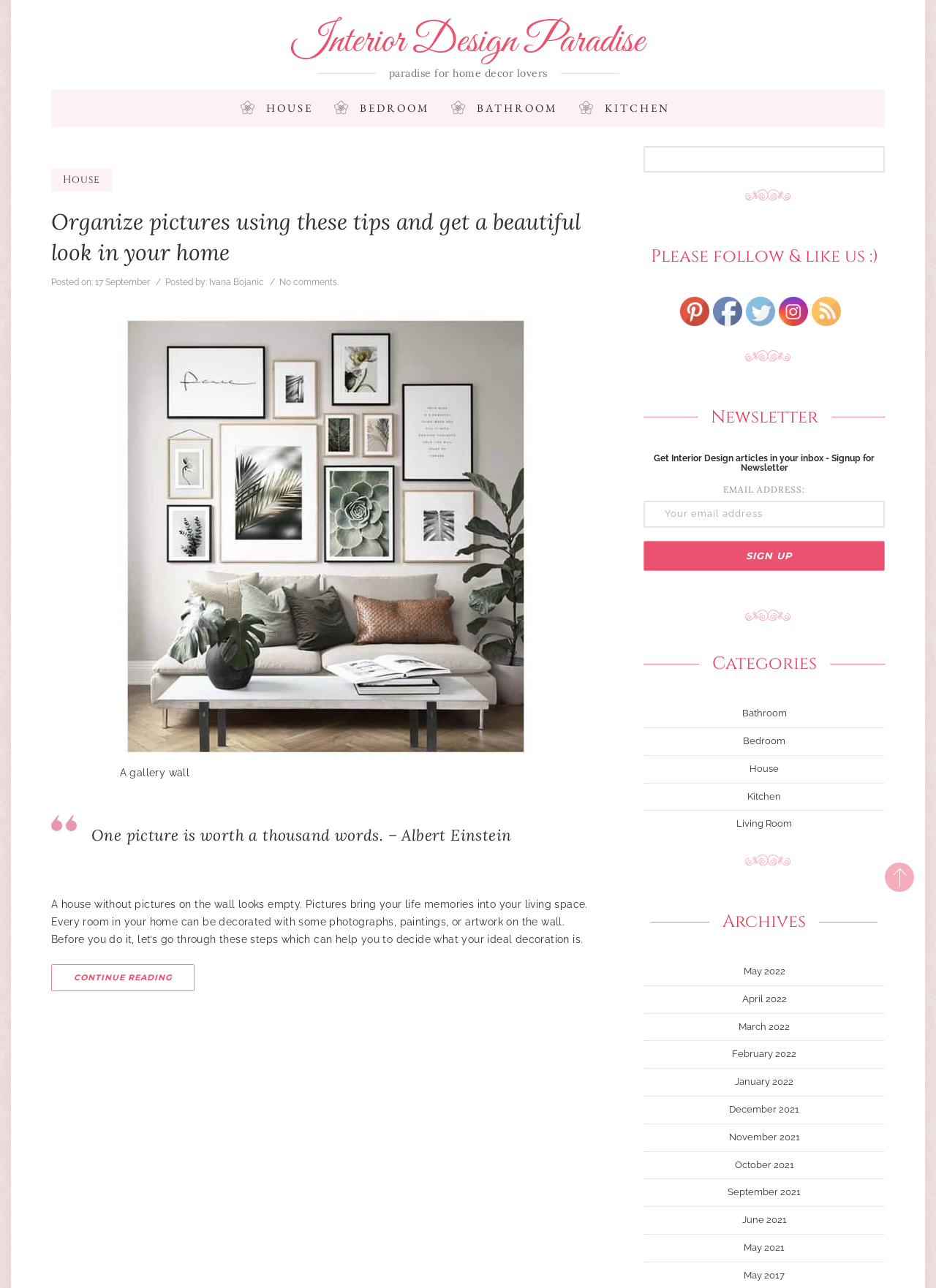Elaborate on the webpage's design and content in a detailed caption.

The webpage is an interior design blog called "Interior Design Paradise". At the top, there is a heading with the blog's name, followed by a link to the blog's homepage. Below that, there is a tagline "paradise for home decor lovers". 

To the left, there are four navigation links: "HOUSE", "BEDROOM", "BATHROOM", and "KITCHEN", each represented by an icon. 

The main content area is divided into sections. The first section is an article with a heading "Organize pictures using these tips and get a beautiful look in your home". Below the heading, there is a link to the article, followed by the publication date and author information. The article has a "CONTINUE READING" link at the bottom.

To the right of the article, there is a search bar with a label "SEARCH FOR:". 

Below the article, there is a blockquote with a quote from Albert Einstein. 

Further down, there is a section with social media links, including Pinterest, Facebook, Twitter, and Instagram, each represented by an icon. 

Next, there is a newsletter signup section with a heading "Get Interior Design articles in your inbox - Signup for Newsletter". The section has a text input field for email addresses and a "Sign up" button.

Below that, there are sections for categories and archives, with links to different categories and months. 

At the very bottom, there is a link to an unknown page.